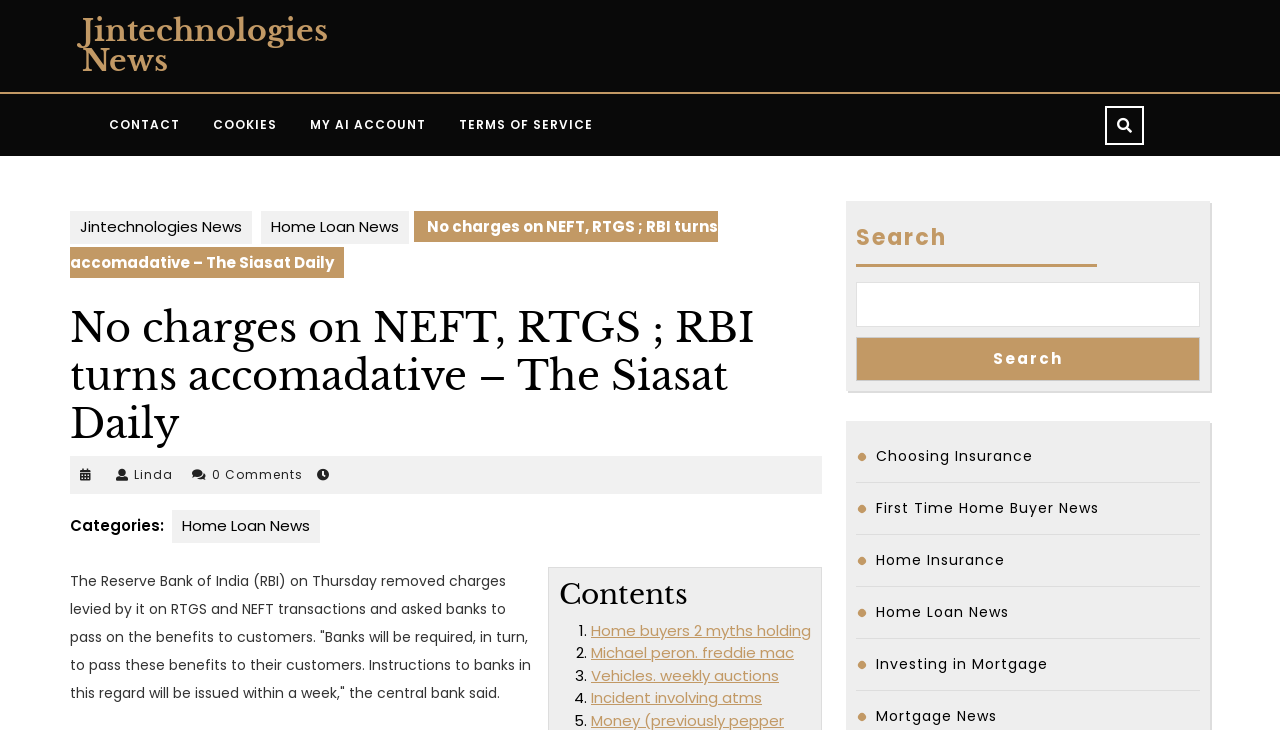What is the purpose of the search box?
Based on the image, answer the question with as much detail as possible.

The search box is provided to allow users to search for specific content within the website, as indicated by the 'Search' label and the search icon.